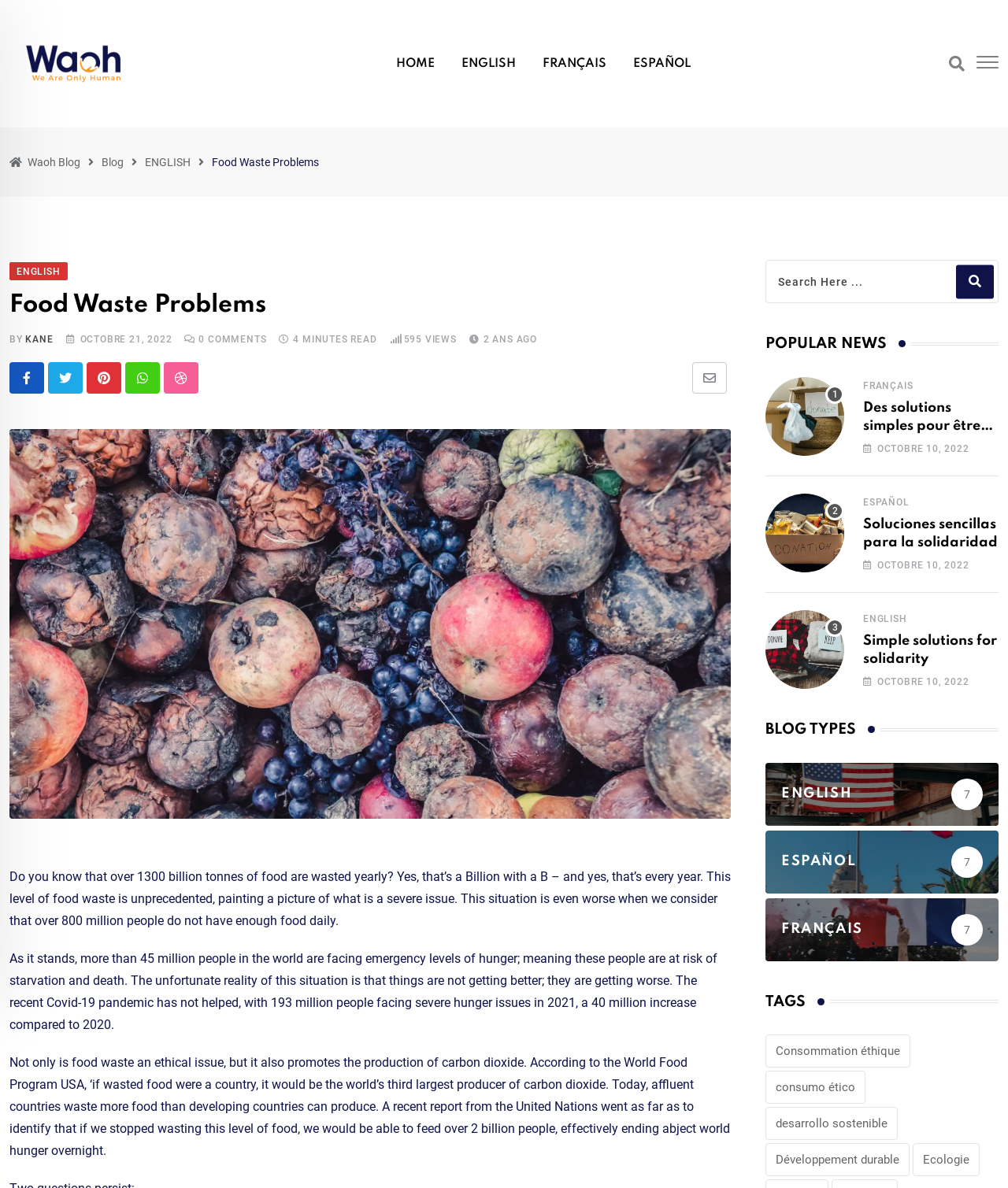What is the name of the author of this blog post?
Using the image, provide a concise answer in one word or a short phrase.

KANE